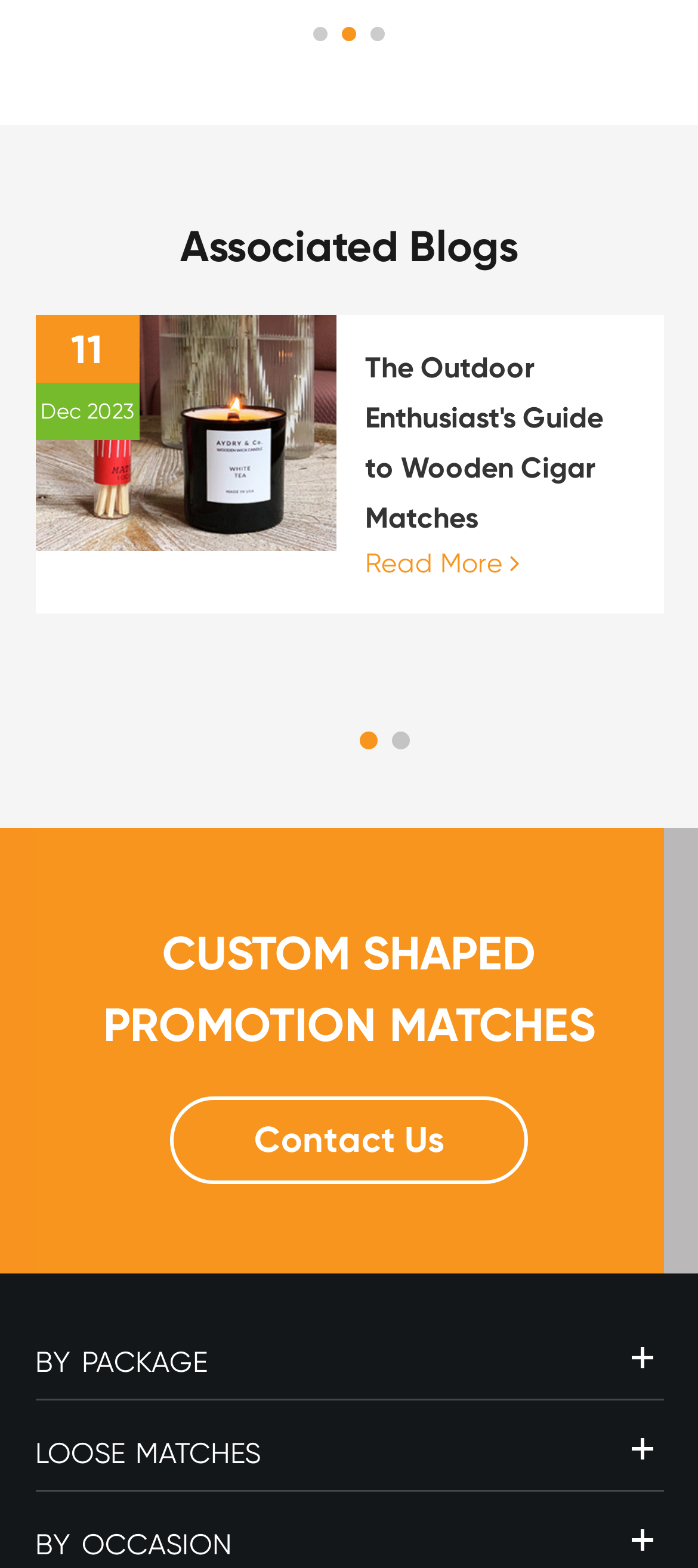Specify the bounding box coordinates of the area that needs to be clicked to achieve the following instruction: "View CUSTOM SHAPED PROMOTION MATCHES".

[0.147, 0.585, 0.853, 0.677]